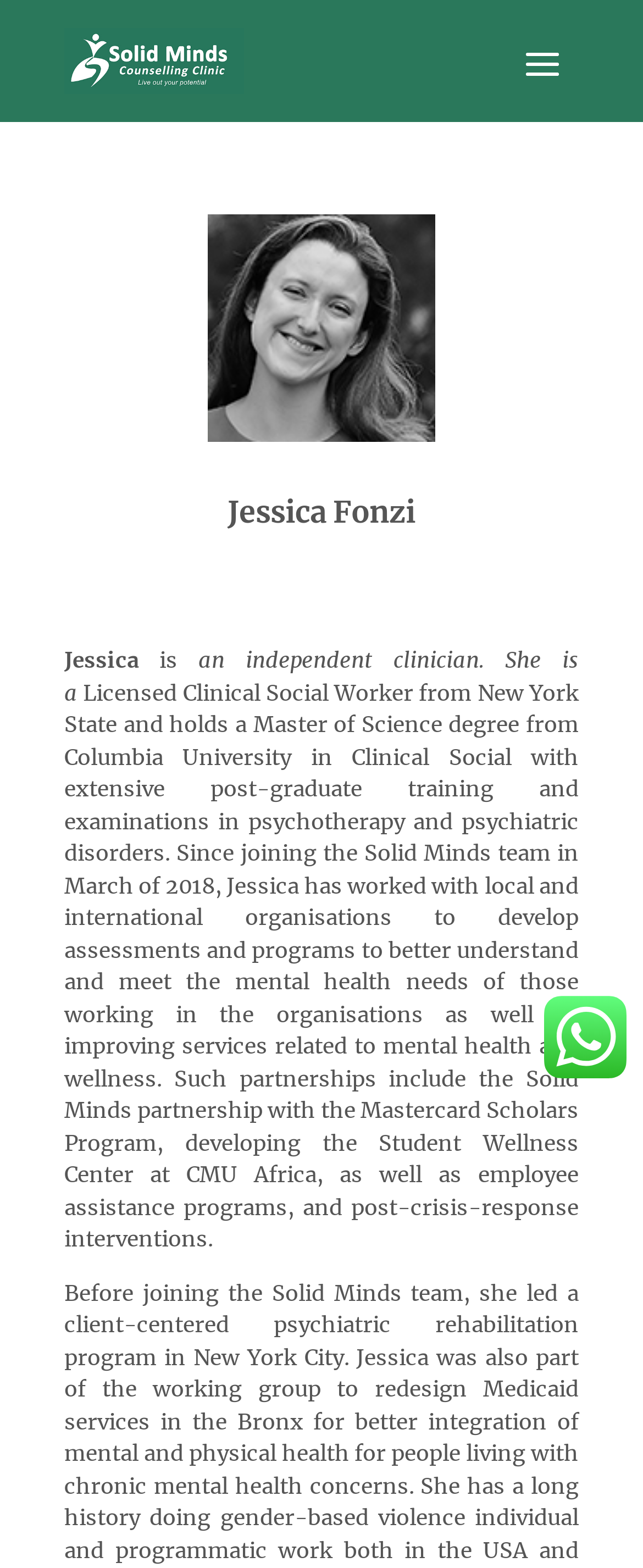What is the topic of Jessica's work with local and international organizations?
Using the image, provide a concise answer in one word or a short phrase.

Mental health